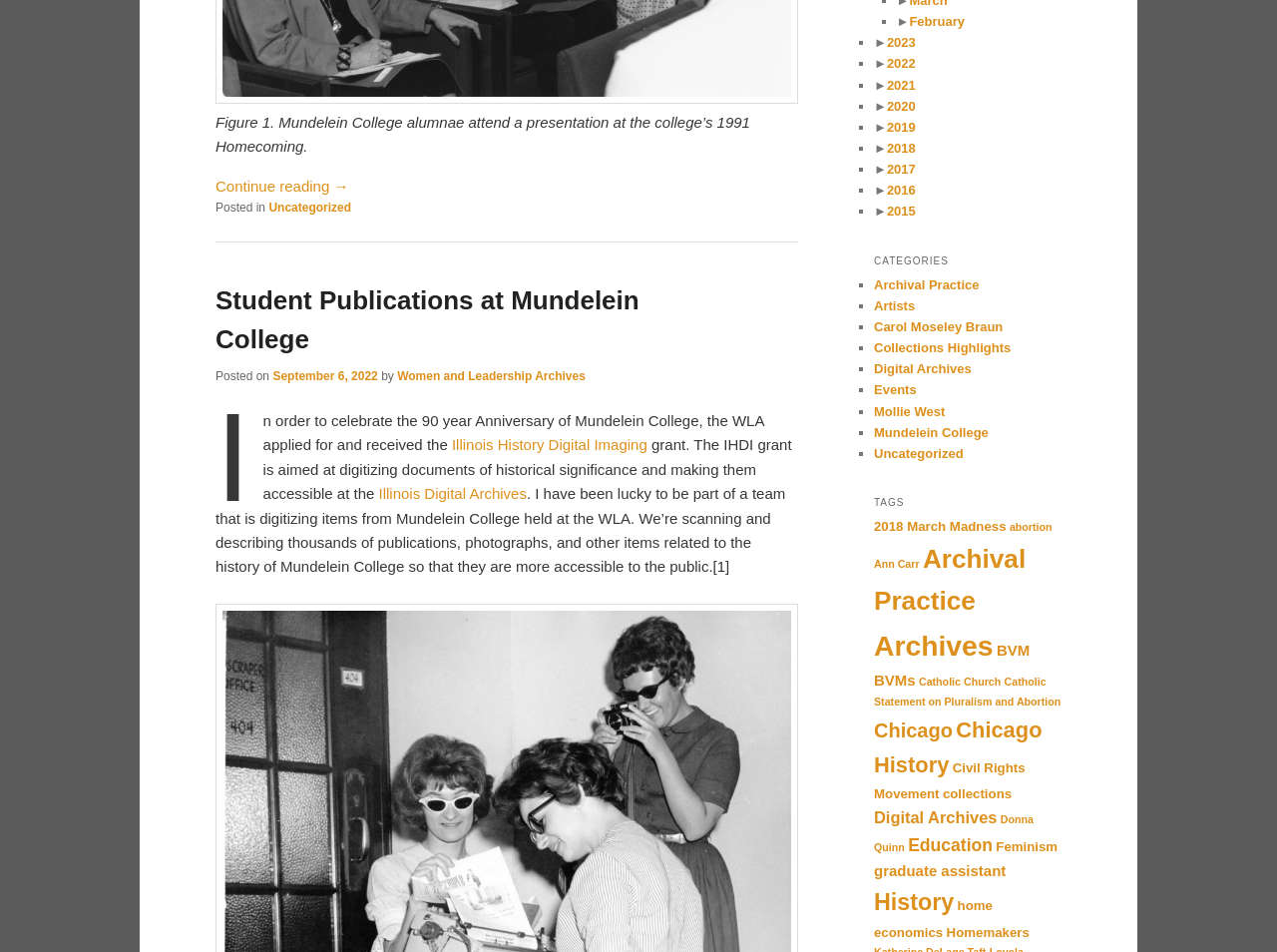What is the purpose of the IHDI grant?
Carefully analyze the image and provide a detailed answer to the question.

The purpose of the IHDI grant can be found in the text content, which is 'The IHDI grant is aimed at digitizing documents of historical significance and making them accessible...'. This text content is a static text element and is describing the purpose of the IHDI grant.